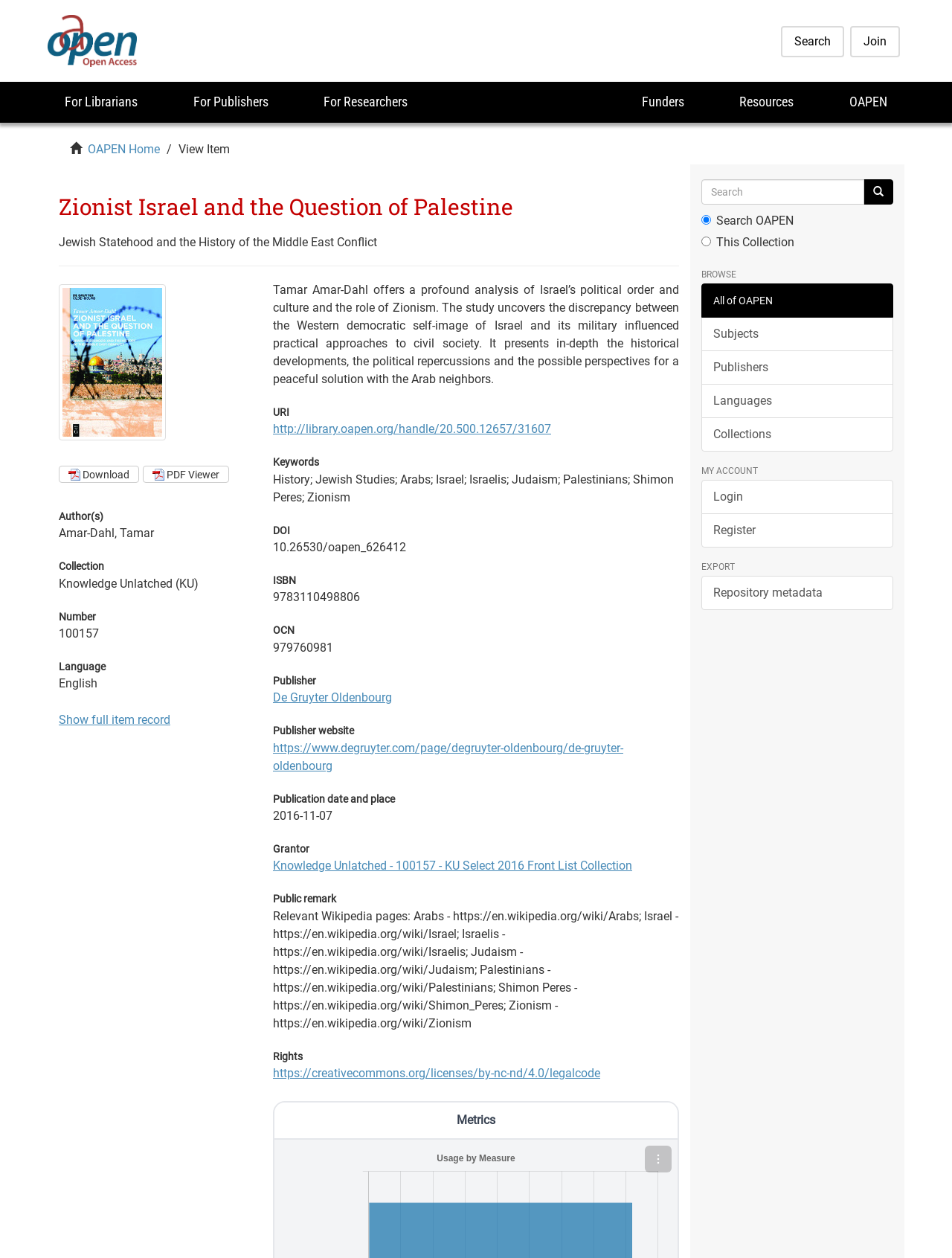Bounding box coordinates are specified in the format (top-left x, top-left y, bottom-right x, bottom-right y). All values are floating point numbers bounded between 0 and 1. Please provide the bounding box coordinate of the region this sentence describes: Show full item record

[0.062, 0.567, 0.179, 0.578]